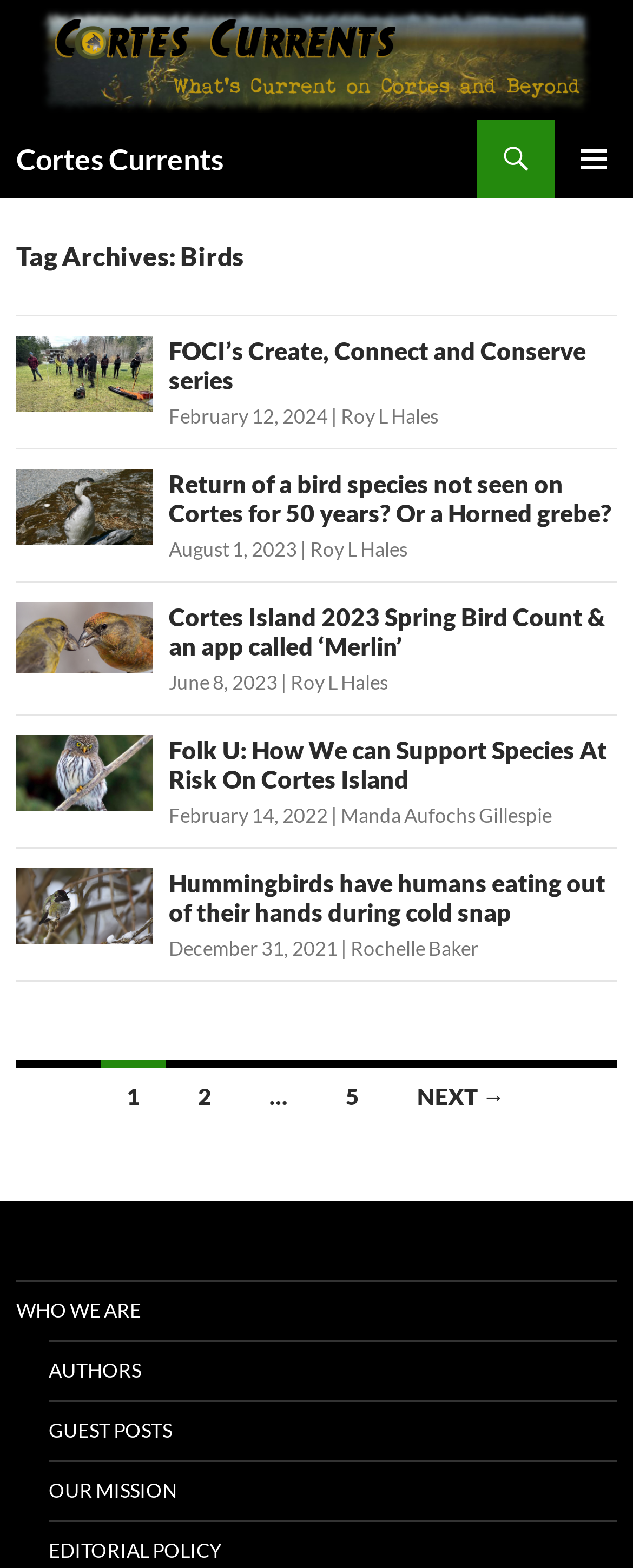Kindly determine the bounding box coordinates for the clickable area to achieve the given instruction: "Read the article about FOCI’s Create, Connect and Conserve series".

[0.267, 0.215, 0.926, 0.252]